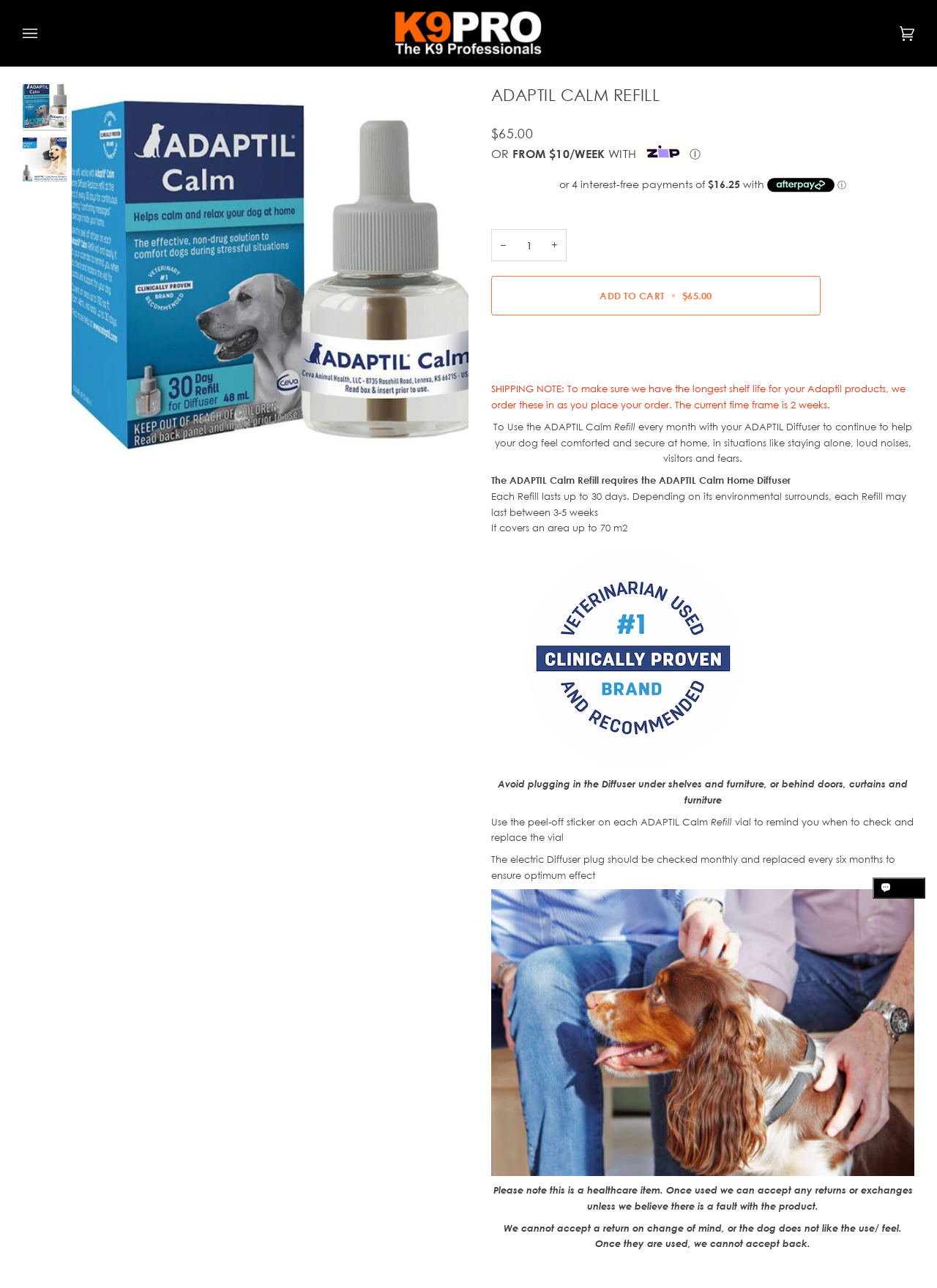Locate the bounding box of the user interface element based on this description: "Cart $0.00 (0)".

[0.929, 0.0, 0.976, 0.052]